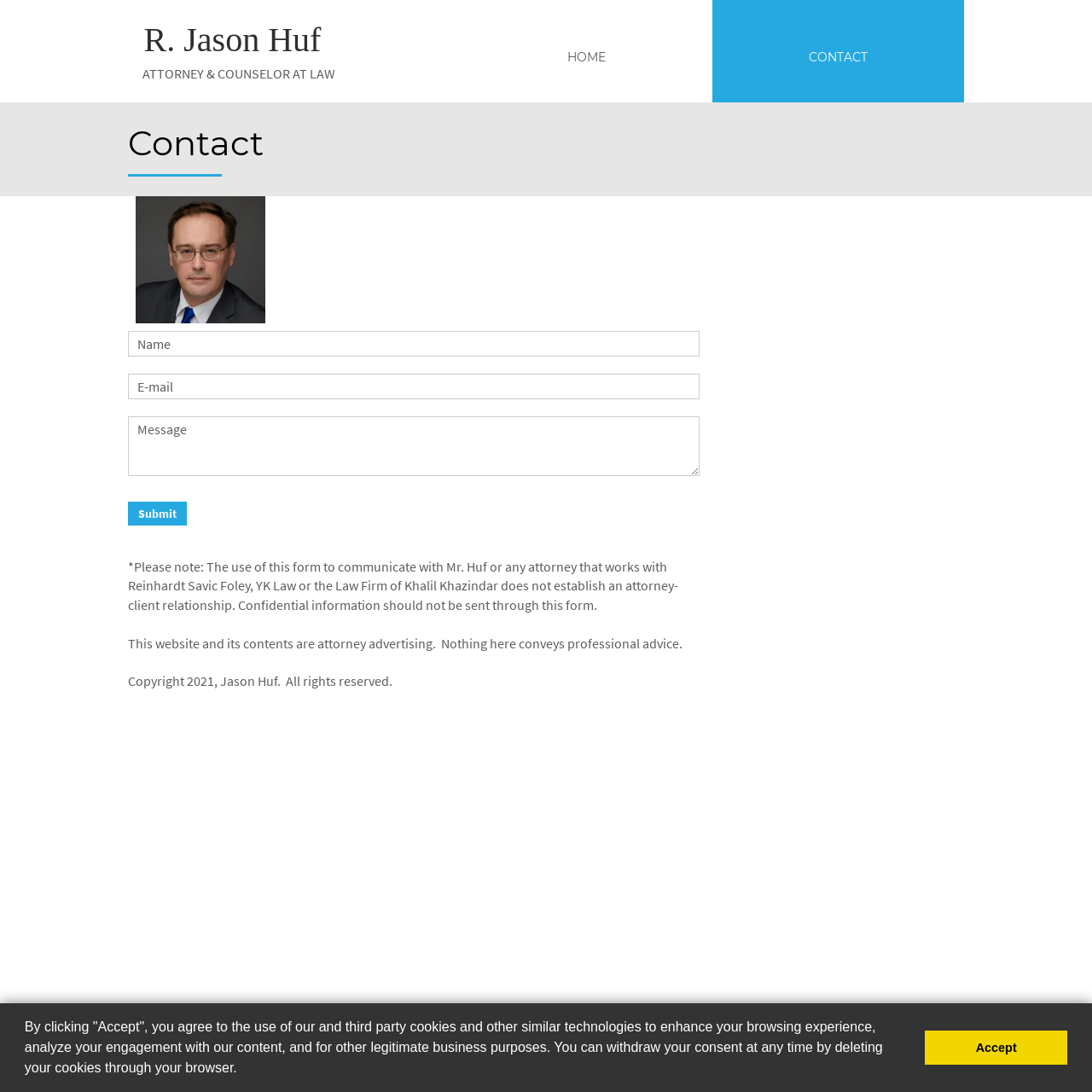Given the element description: "name="f453939" placeholder="Name"", predict the bounding box coordinates of the UI element it refers to, using four float numbers between 0 and 1, i.e., [left, top, right, bottom].

[0.117, 0.303, 0.641, 0.327]